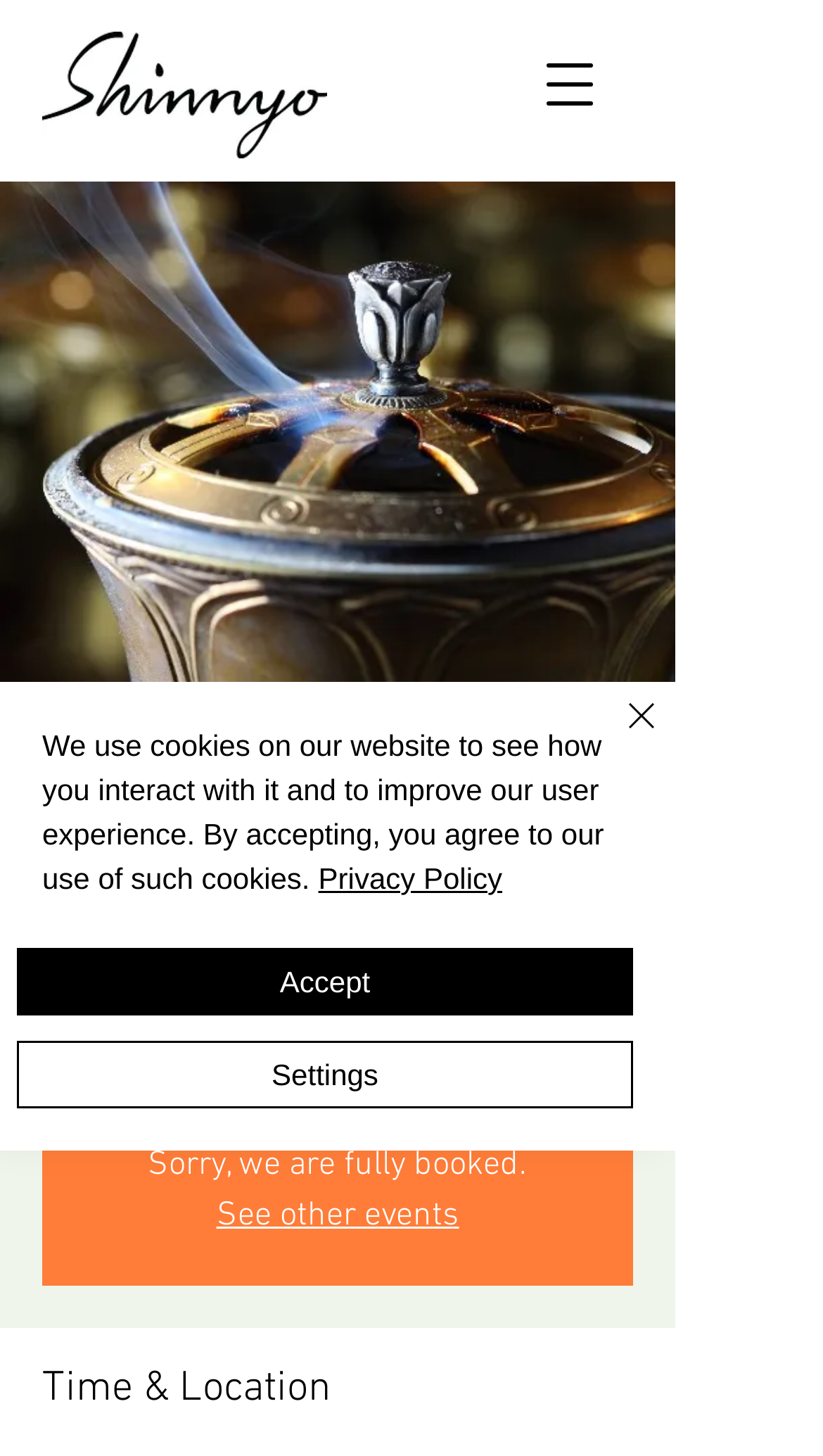What is the alternative action if the meditation room is fully booked?
Give a one-word or short phrase answer based on the image.

See other events